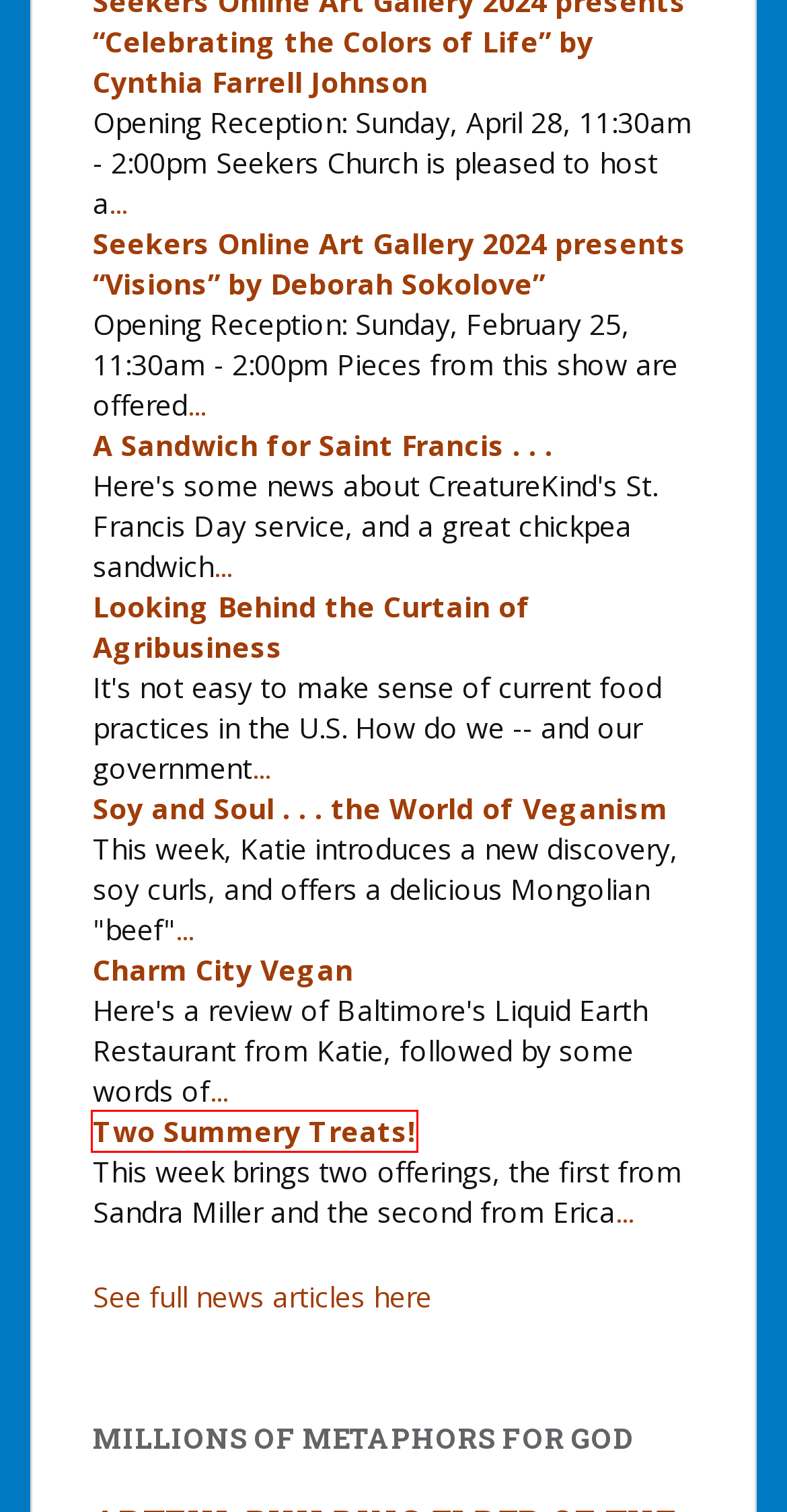You are presented with a screenshot of a webpage containing a red bounding box around a particular UI element. Select the best webpage description that matches the new webpage after clicking the element within the bounding box. Here are the candidates:
A. A Sandwich for Saint Francis . . . – Seekers Church
B. Soy and Soul . . . the World of Veganism – Seekers Church
C. Charm City Vegan – Seekers Church
D. Seekers Online Art Gallery 2024 presents “Visions” by Deborah Sokolove” – Seekers Church
E. News – Seekers Church
F. Two Summery Treats! – Seekers Church
G. “Undivided” by Larry Rawlings – Seekers Church
H. Looking Behind the Curtain of Agribusiness – Seekers Church

F